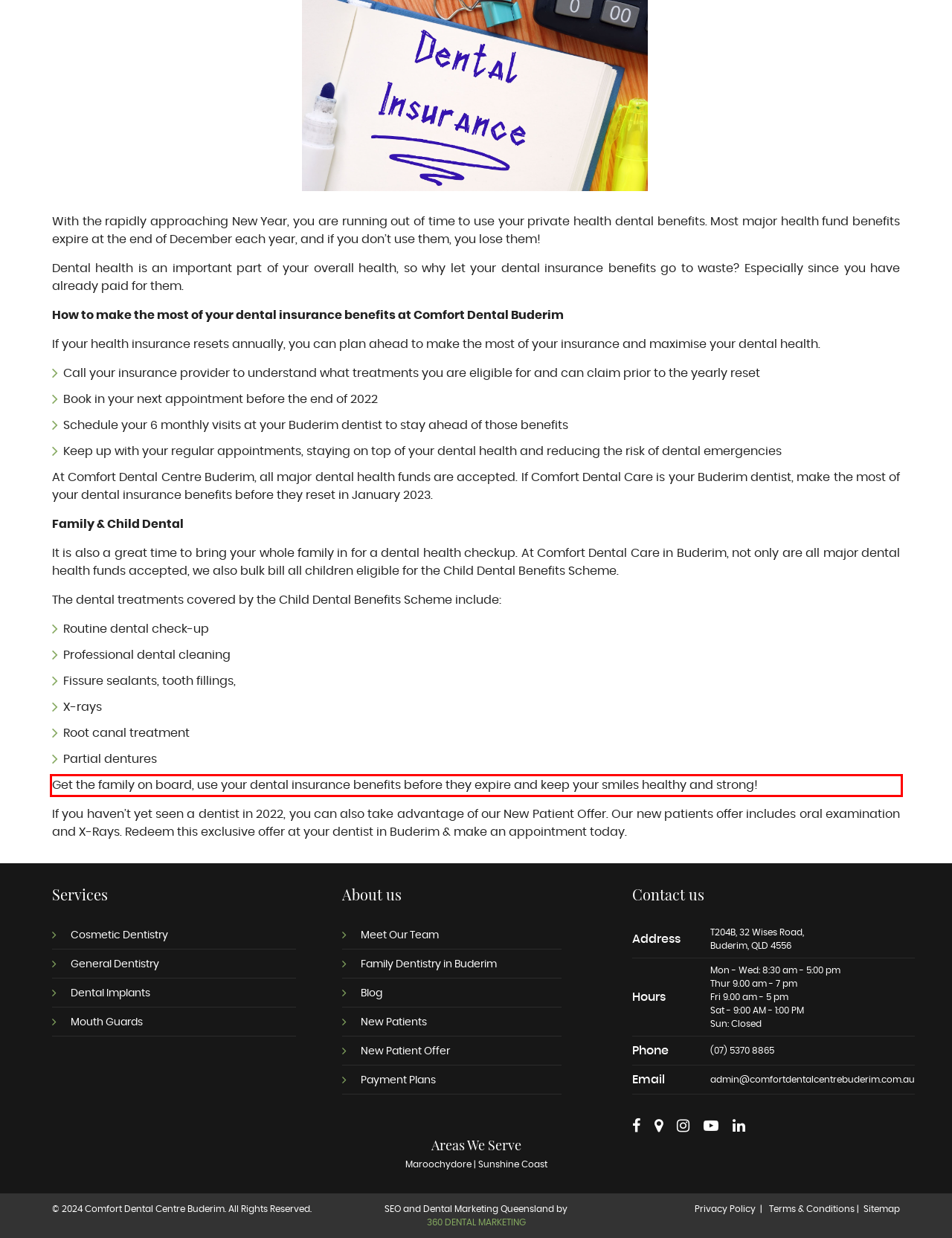Review the webpage screenshot provided, and perform OCR to extract the text from the red bounding box.

Get the family on board, use your dental insurance benefits before they expire and keep your smiles healthy and strong!